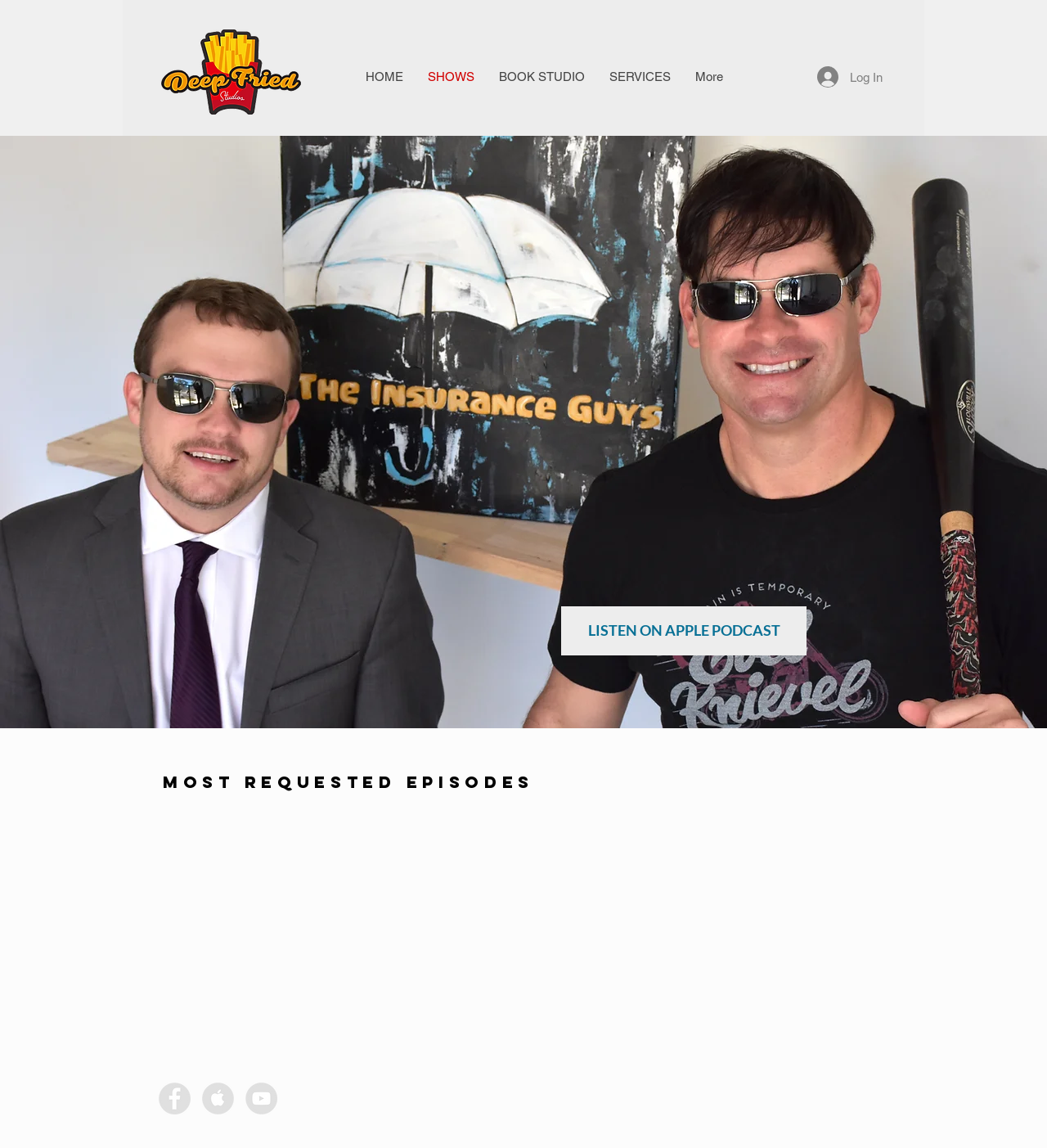Can you provide the bounding box coordinates for the element that should be clicked to implement the instruction: "Click the Log In button"?

[0.77, 0.053, 0.854, 0.081]